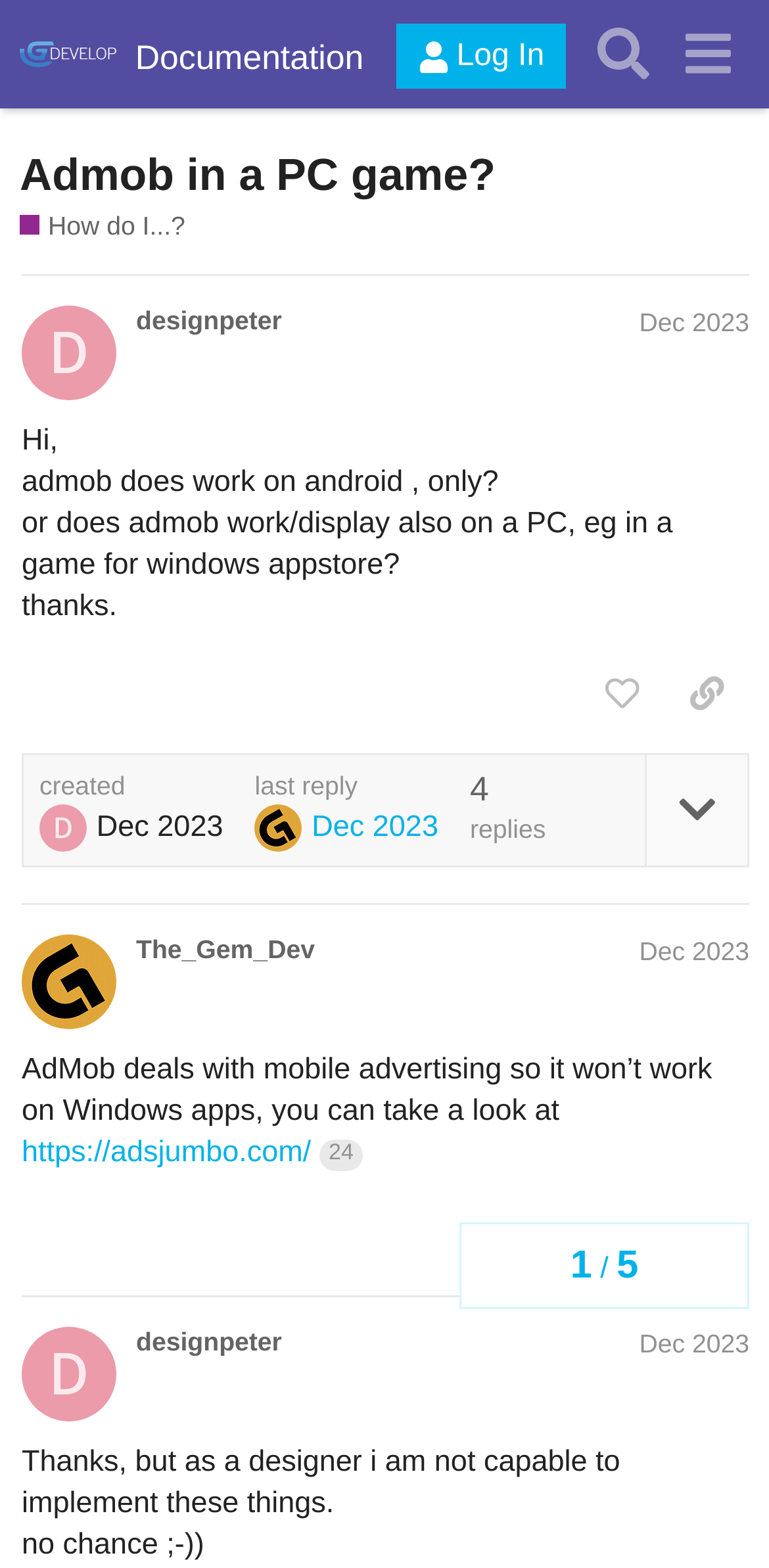How many posts are in this topic?
Please answer the question with a single word or phrase, referencing the image.

2